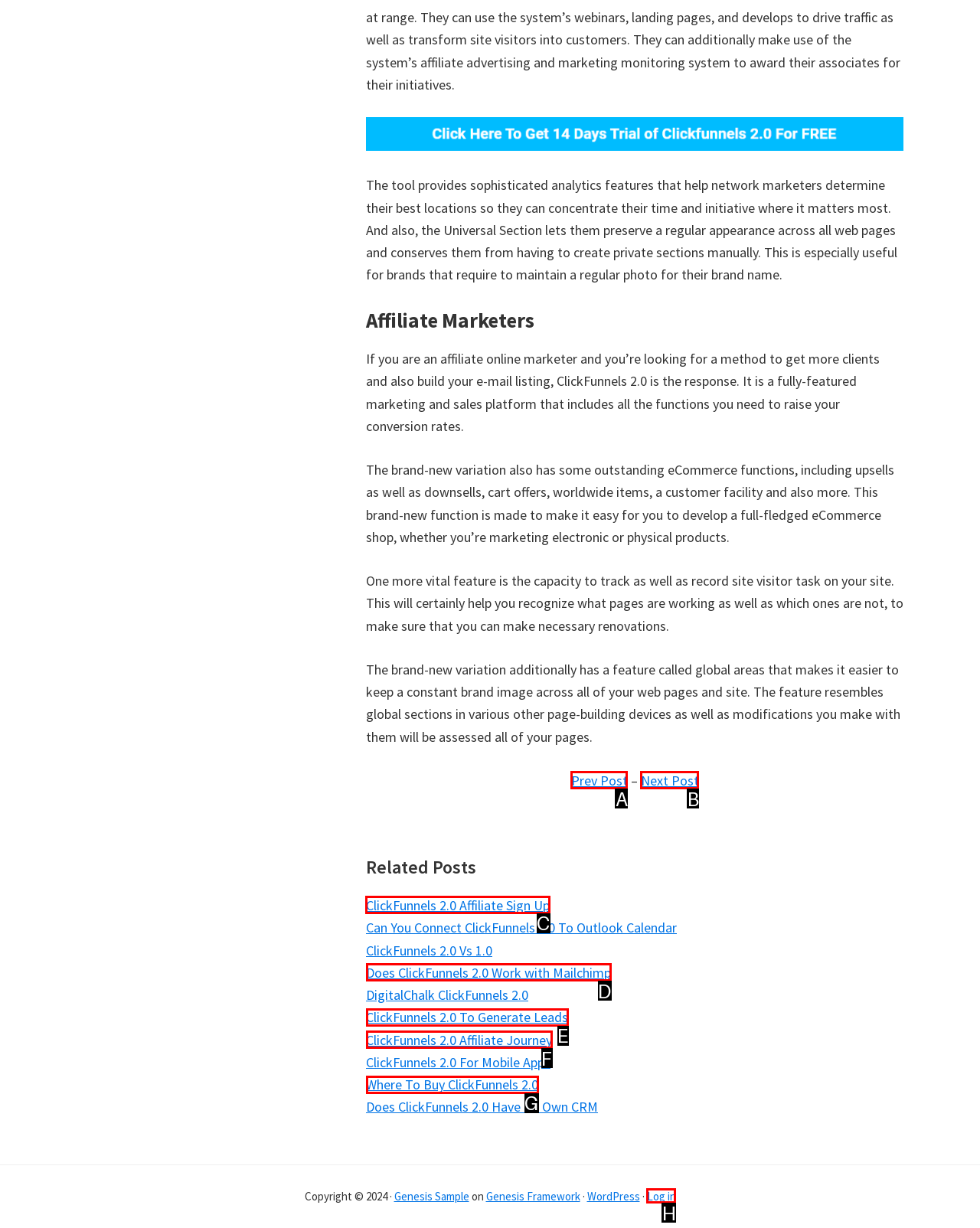Select the HTML element that should be clicked to accomplish the task: Click on 'ClickFunnels 2.0 Affiliate Sign Up' Reply with the corresponding letter of the option.

C